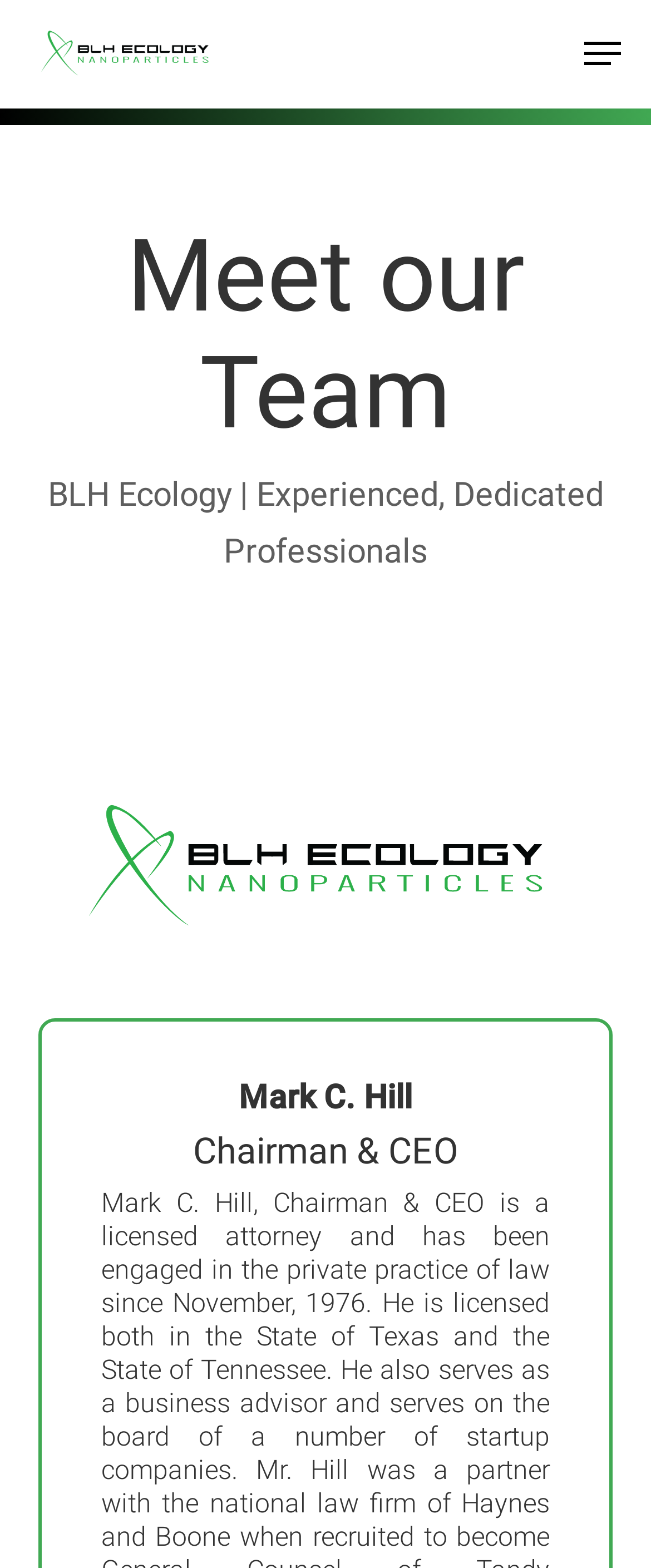Examine the image and give a thorough answer to the following question:
What is the name of the company?

I determined the answer by looking at the link and image elements at the top of the page, which both have the text 'BLH Ecology'. This suggests that BLH Ecology is the name of the company.